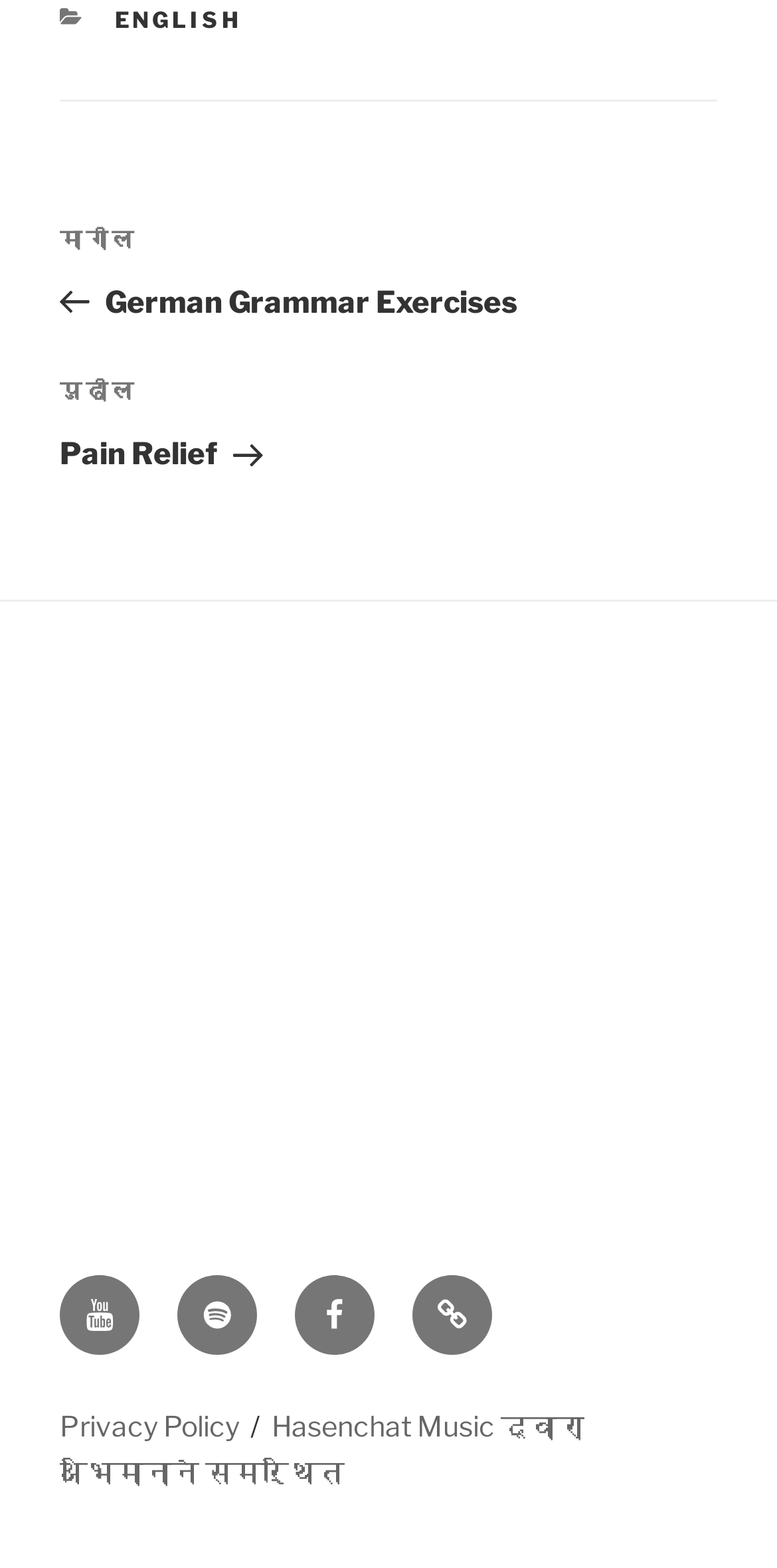Please answer the following question using a single word or phrase: What is the name of the policy link at the bottom of the page?

Privacy Policy